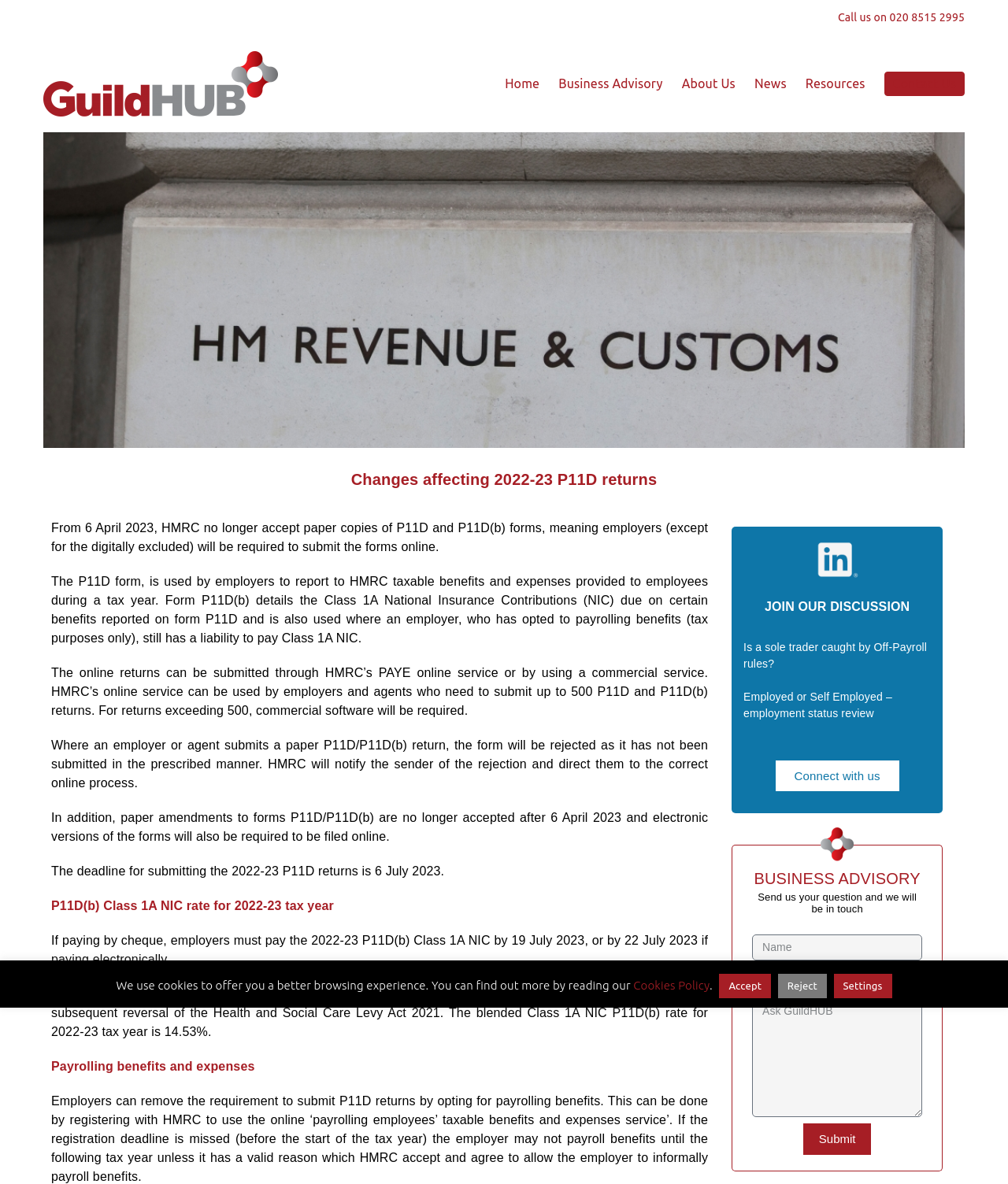Please find the bounding box coordinates of the element that you should click to achieve the following instruction: "Click the 'GuildHUB' logo". The coordinates should be presented as four float numbers between 0 and 1: [left, top, right, bottom].

[0.043, 0.043, 0.276, 0.098]